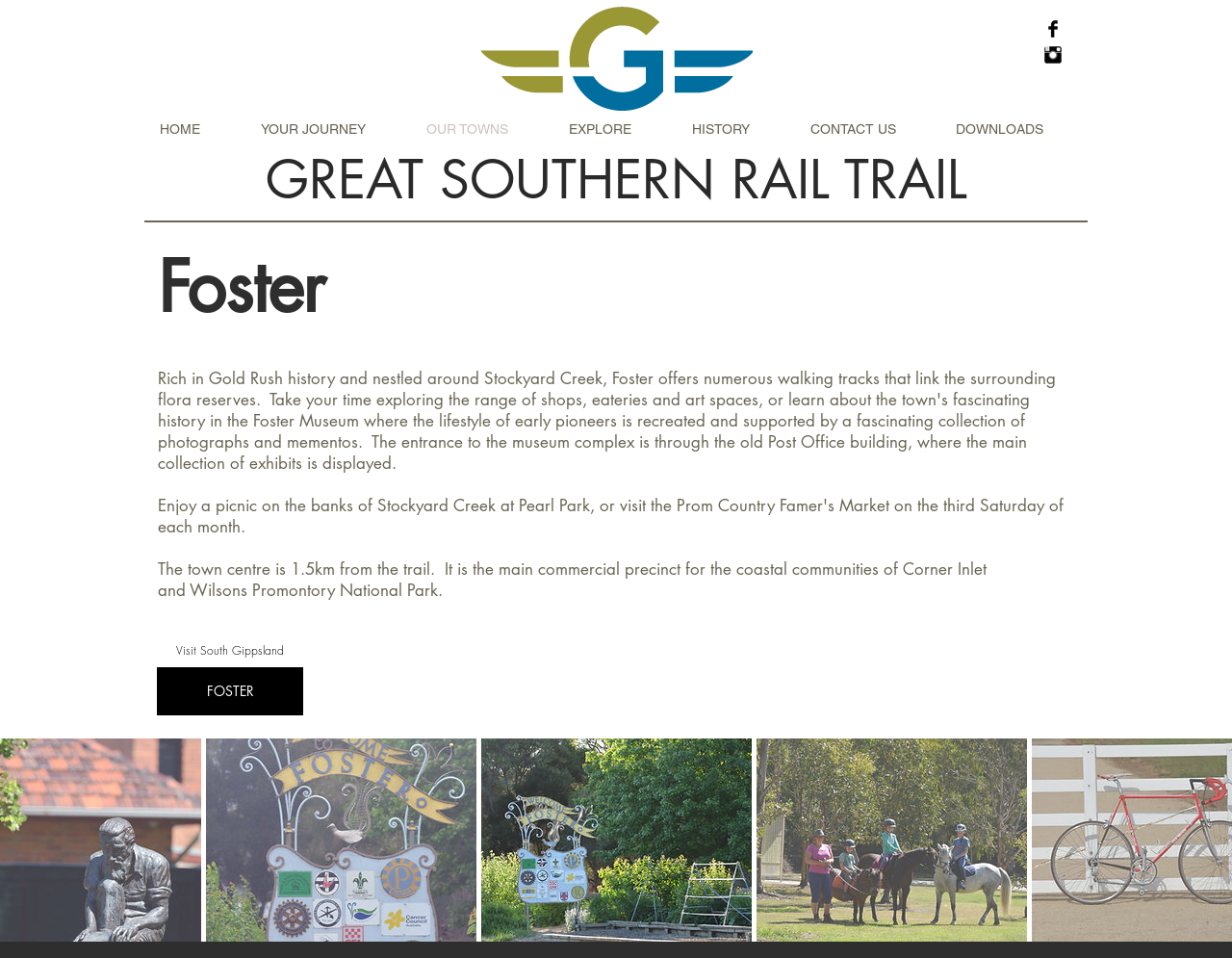Indicate the bounding box coordinates of the element that must be clicked to execute the instruction: "Click on Facebook link". The coordinates should be given as four float numbers between 0 and 1, i.e., [left, top, right, bottom].

[0.848, 0.021, 0.862, 0.039]